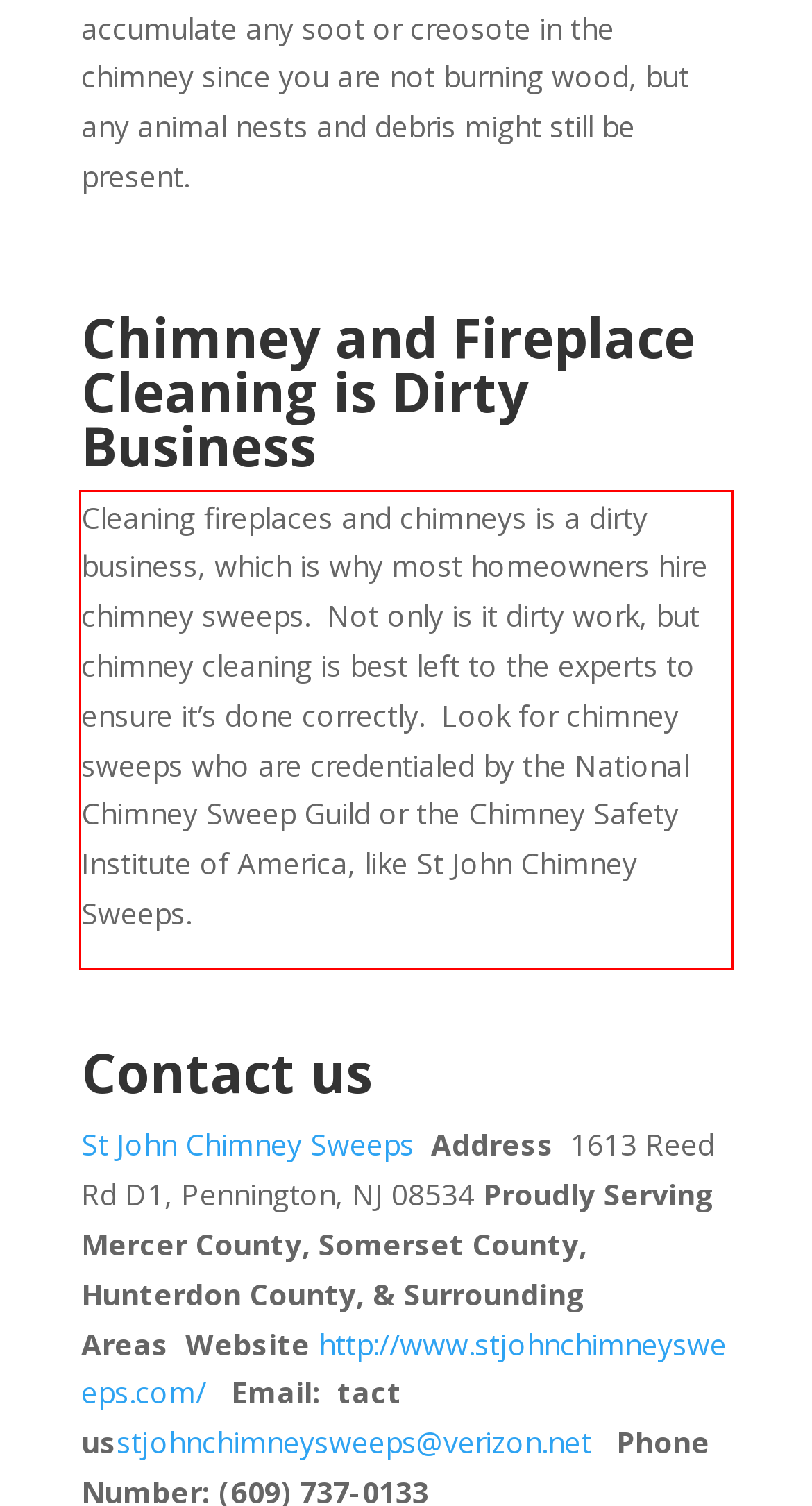Please look at the screenshot provided and find the red bounding box. Extract the text content contained within this bounding box.

Cleaning fireplaces and chimneys is a dirty business, which is why most homeowners hire chimney sweeps. Not only is it dirty work, but chimney cleaning is best left to the experts to ensure it’s done correctly. Look for chimney sweeps who are credentialed by the National Chimney Sweep Guild or the Chimney Safety Institute of America, like St John Chimney Sweeps.